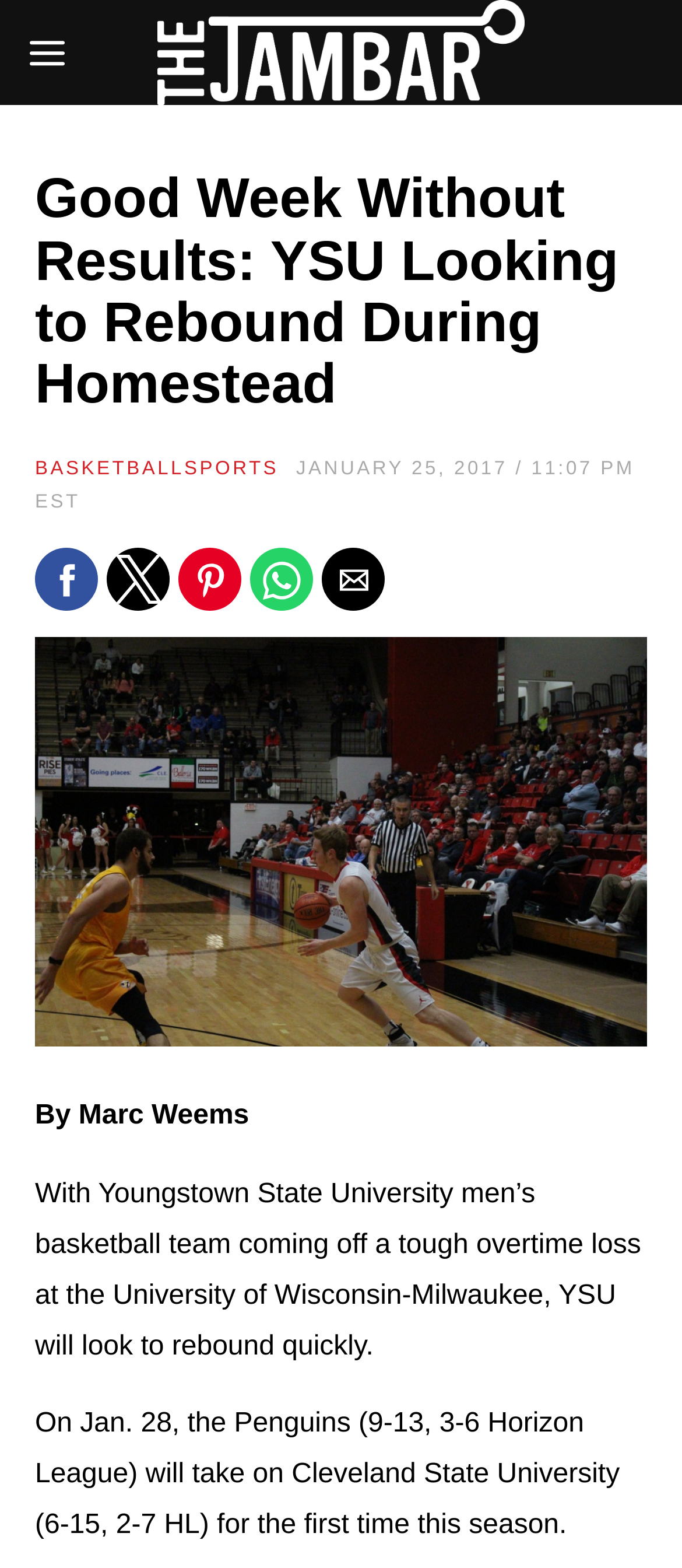Please locate the bounding box coordinates of the element that should be clicked to complete the given instruction: "Share the article on Twitter".

[0.156, 0.35, 0.249, 0.39]